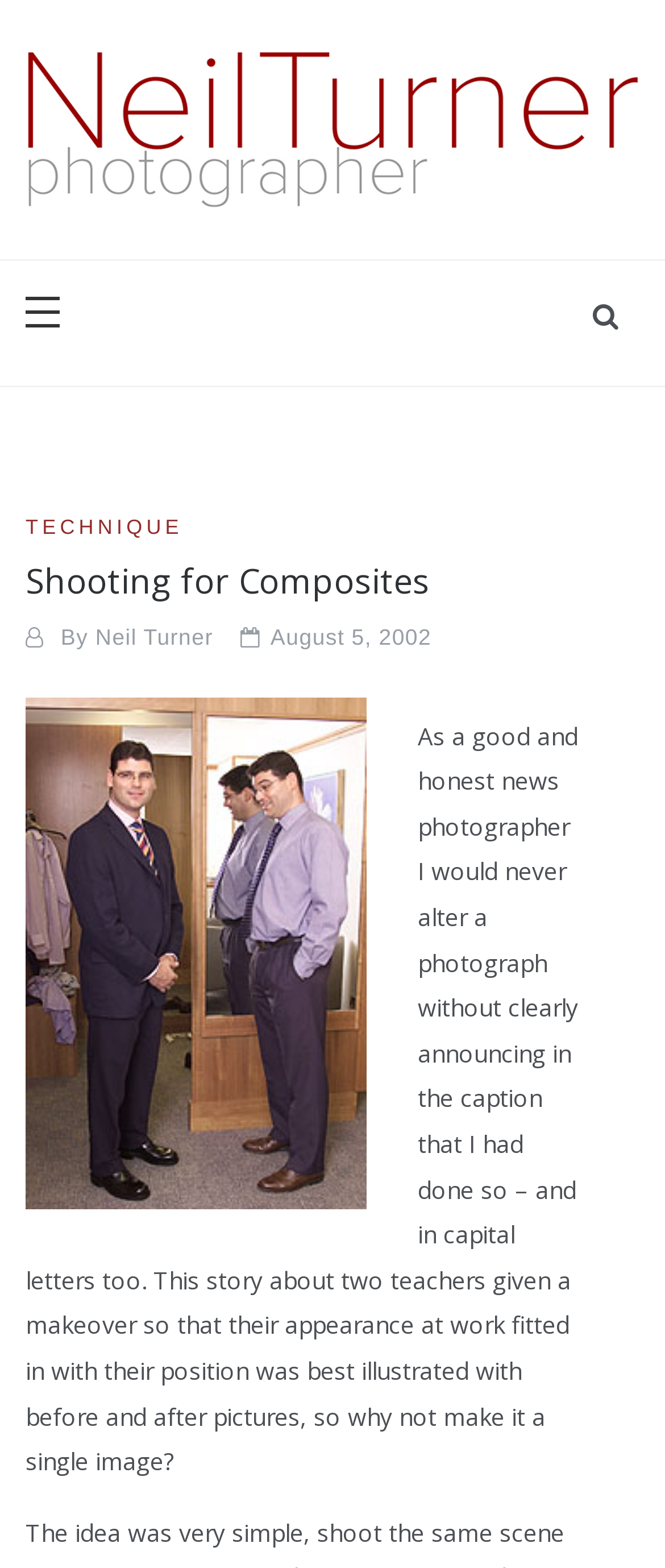From the image, can you give a detailed response to the question below:
Who is the photographer?

The photographer's name is mentioned in the link 'Neil Turner | editorial, corporate and PR photographer' and also in the text 'By Neil Turner'.